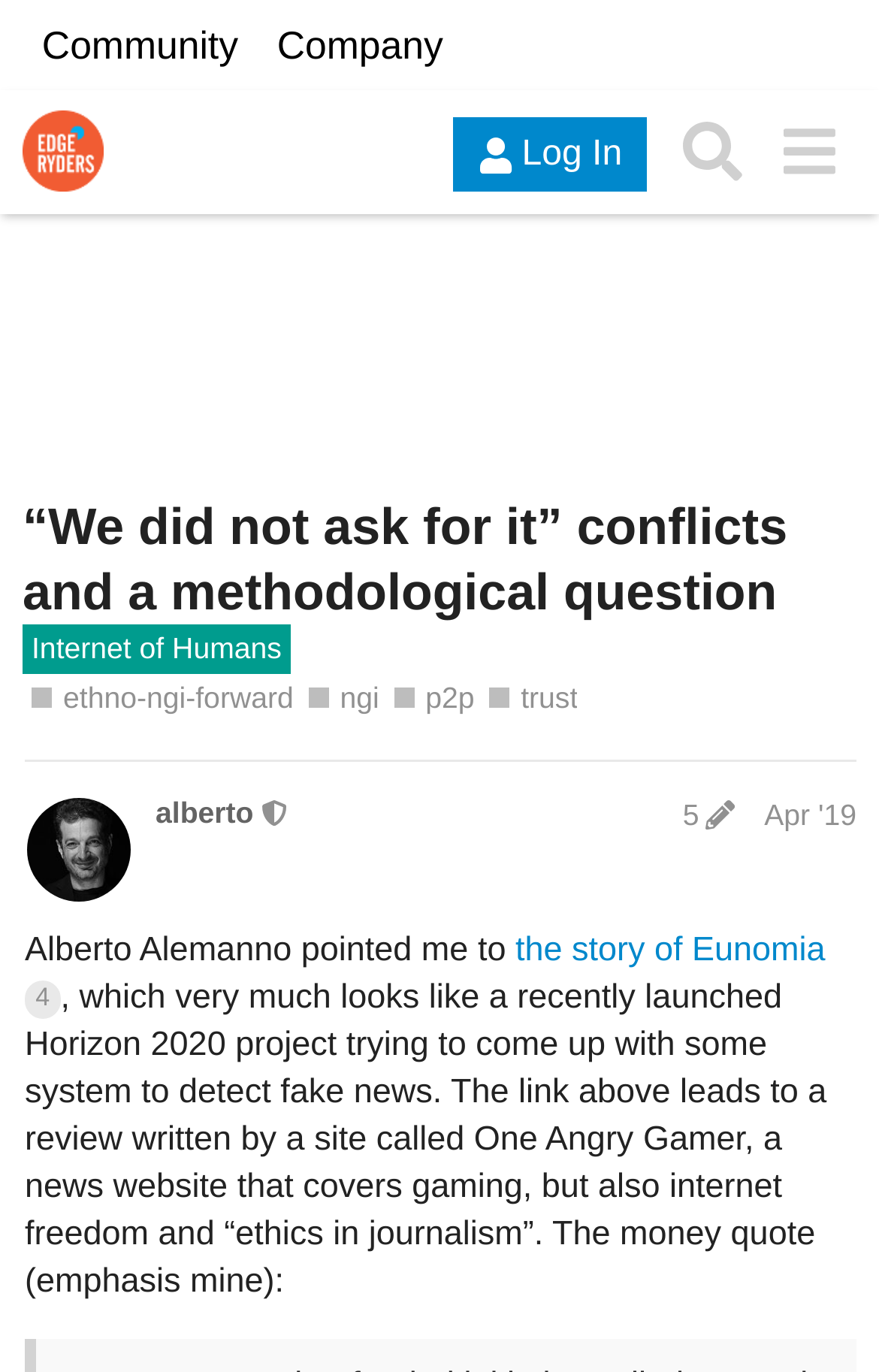Please examine the image and provide a detailed answer to the question: Who is the author of the post?

I found the answer by looking at the post content, where I saw a link with the text 'alberto' followed by 'This user is a moderator'. This suggests that alberto is the author of the post.